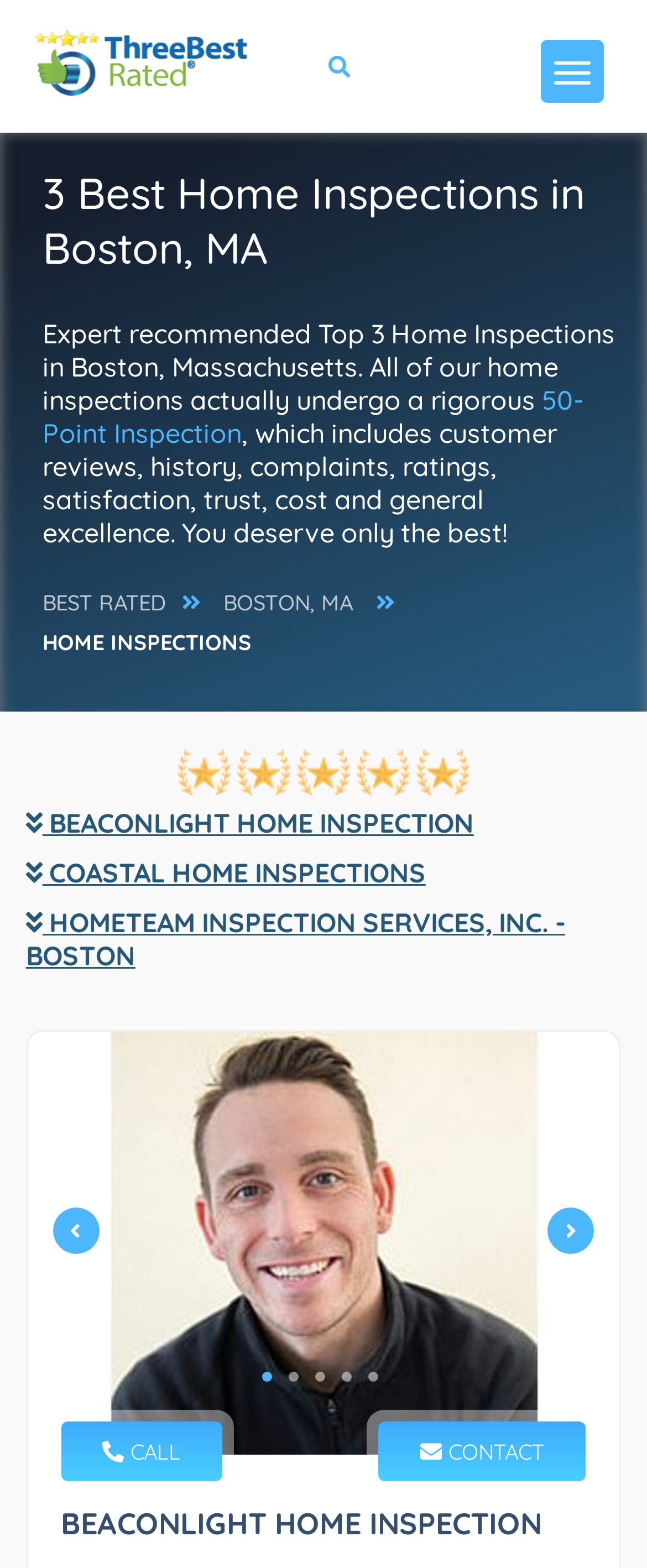Given the description "CONTACT", provide the bounding box coordinates of the corresponding UI element.

[0.586, 0.907, 0.906, 0.945]